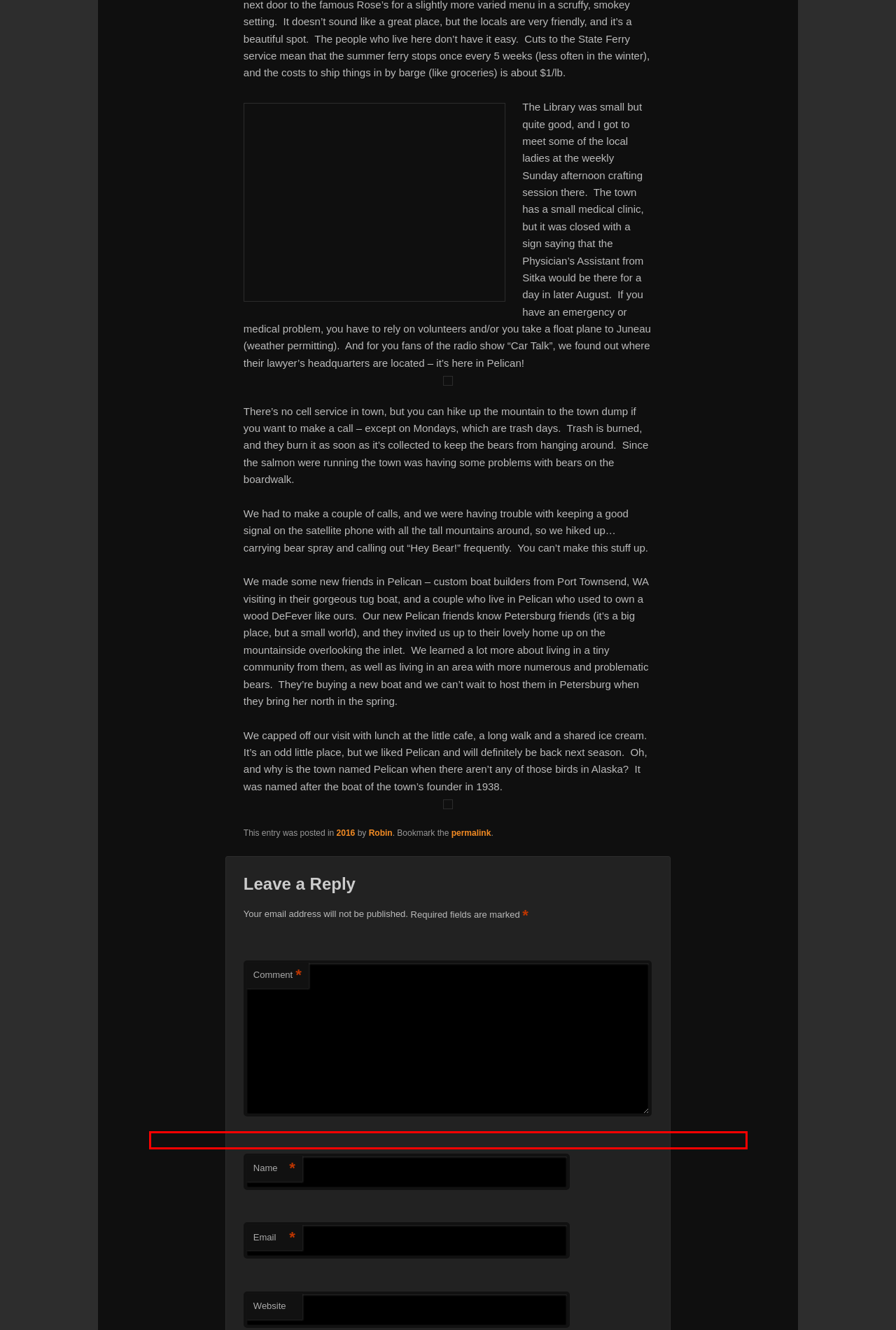Identify the text inside the red bounding box on the provided webpage screenshot by performing OCR.

Copyright 2014-2023 Robin A. Roberts. All rights reserved. Copying, reproducing, or redistributing any images or text without written permission is prohibited.